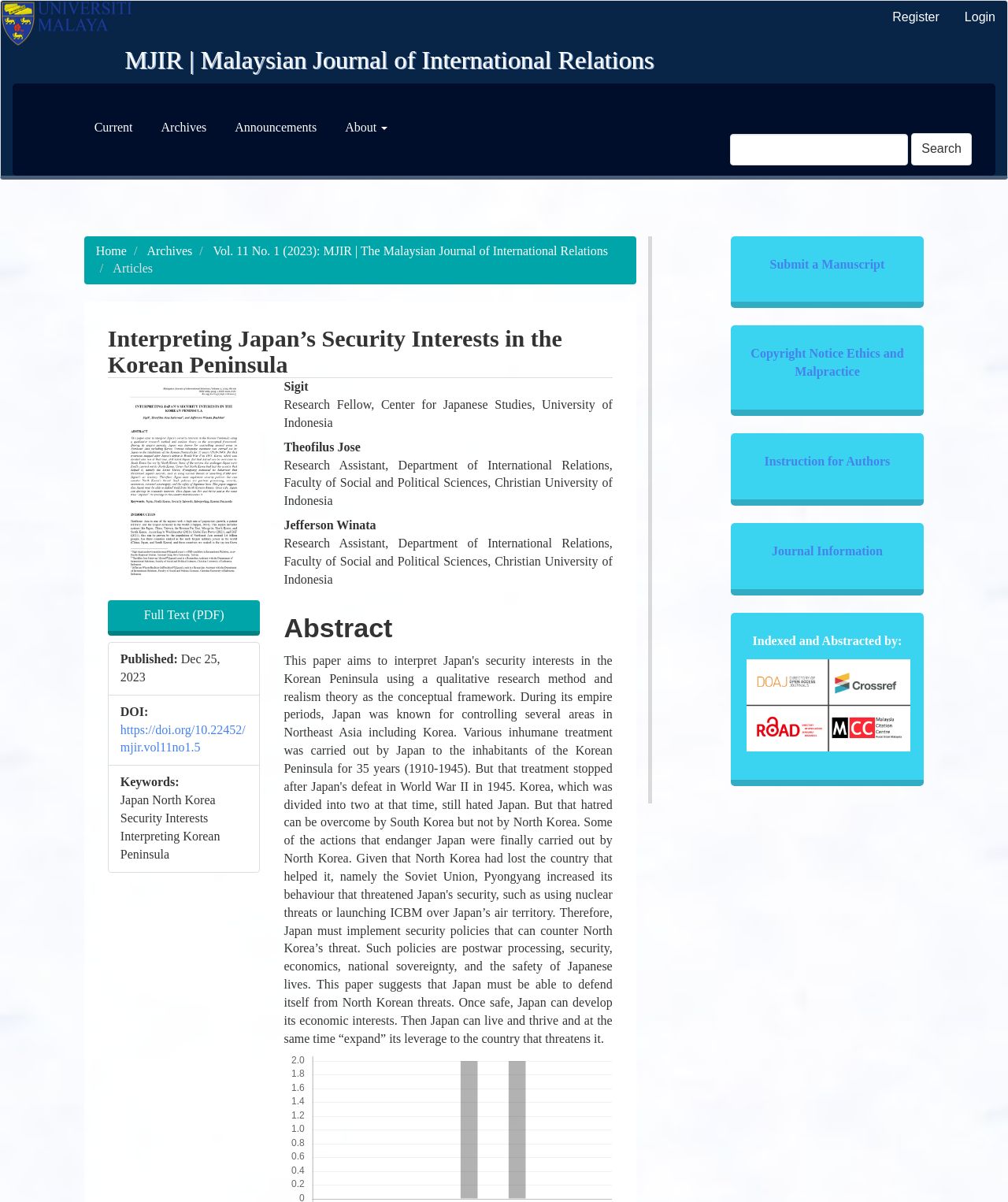Specify the bounding box coordinates of the element's area that should be clicked to execute the given instruction: "View current issues". The coordinates should be four float numbers between 0 and 1, i.e., [left, top, right, bottom].

[0.084, 0.094, 0.141, 0.118]